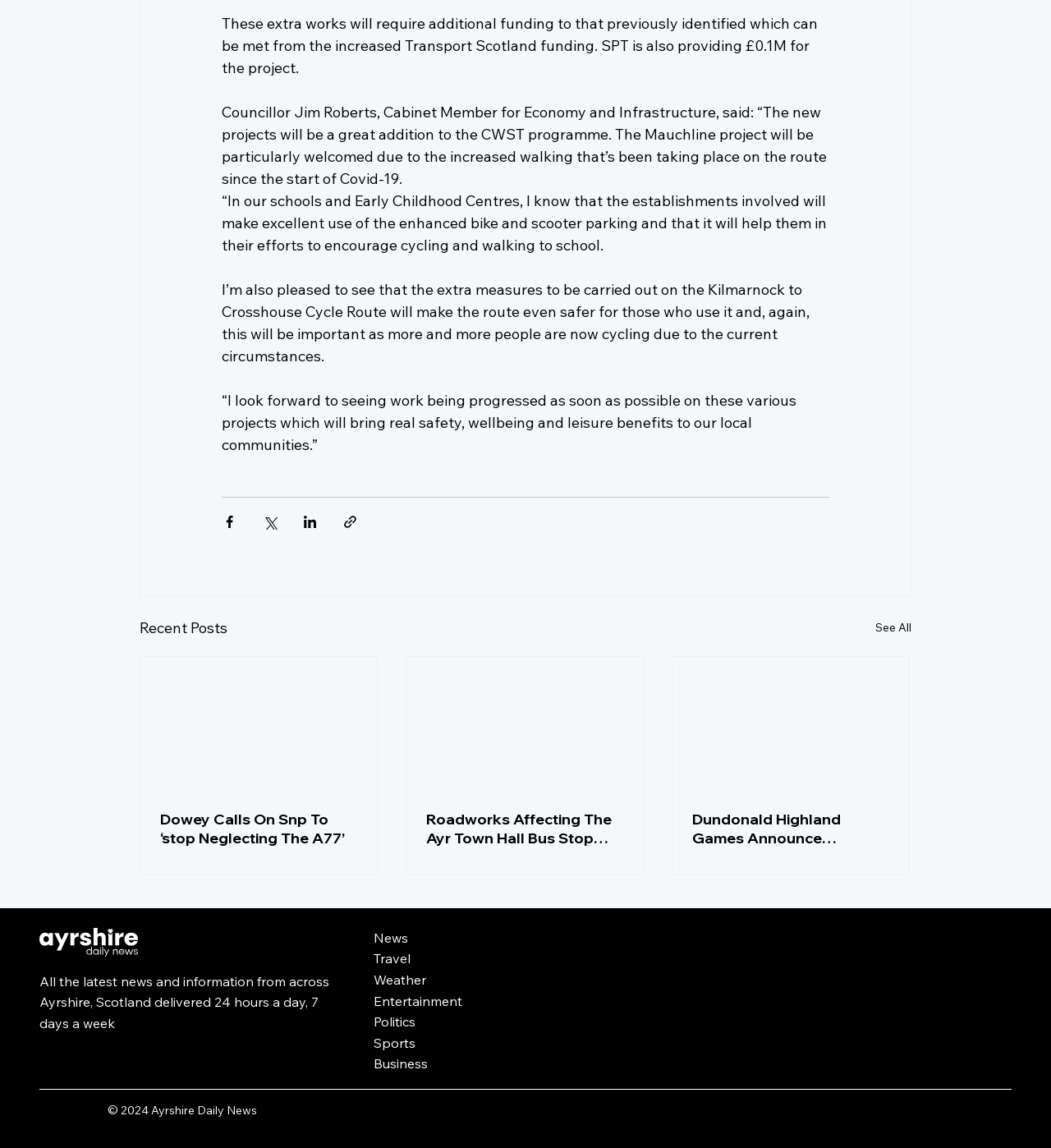How many social media platforms are listed in the Social Bar?
Based on the image, provide a one-word or brief-phrase response.

3